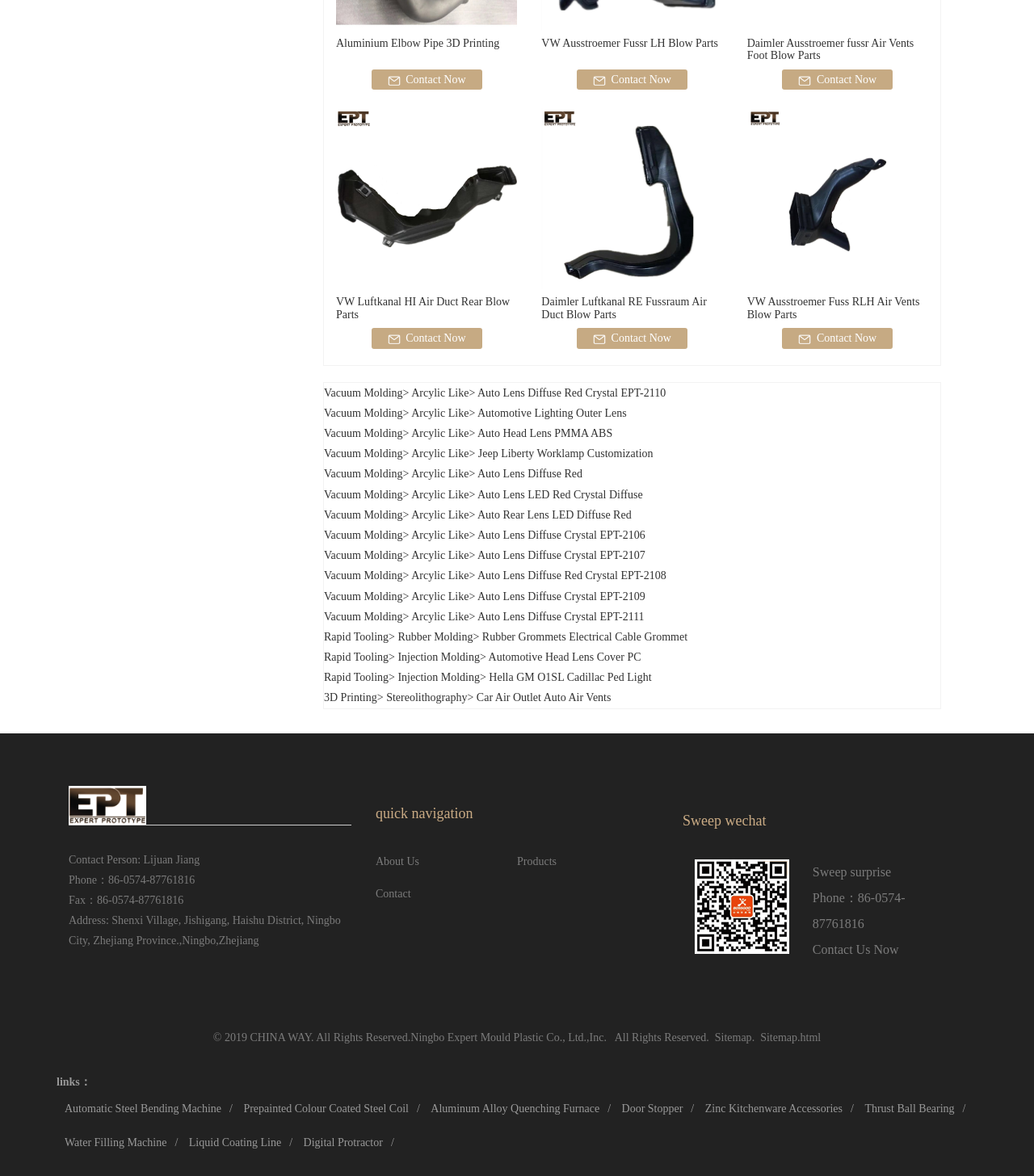What is the purpose of the 'Contact Now' links?
Using the image as a reference, answer the question in detail.

The 'Contact Now' links are placed next to each product, suggesting that they are meant for customers to inquire about the products or request more information. This is a common practice in e-commerce websites.